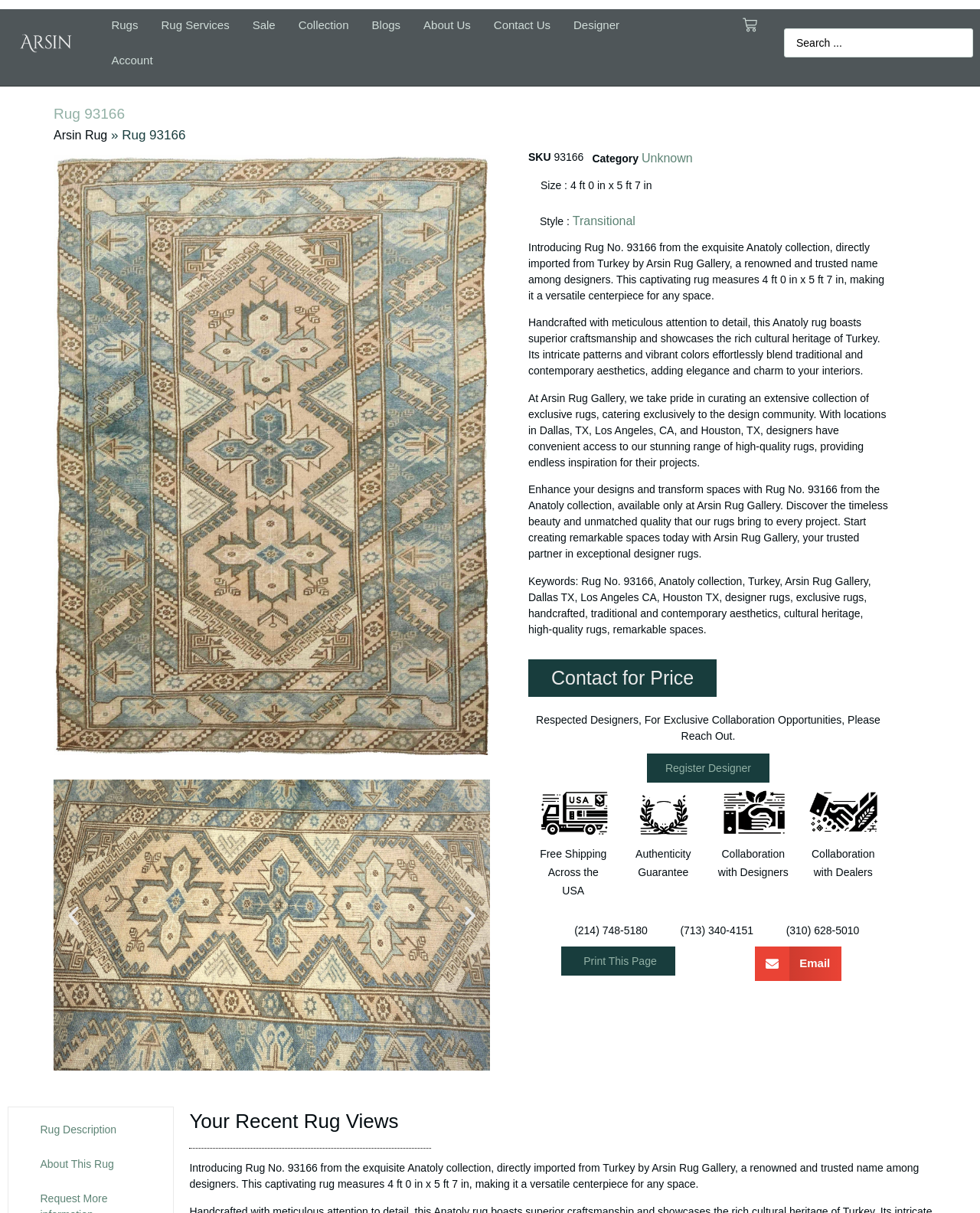Locate the bounding box coordinates of the clickable area to execute the instruction: "Share the rug on email". Provide the coordinates as four float numbers between 0 and 1, represented as [left, top, right, bottom].

[0.77, 0.78, 0.859, 0.809]